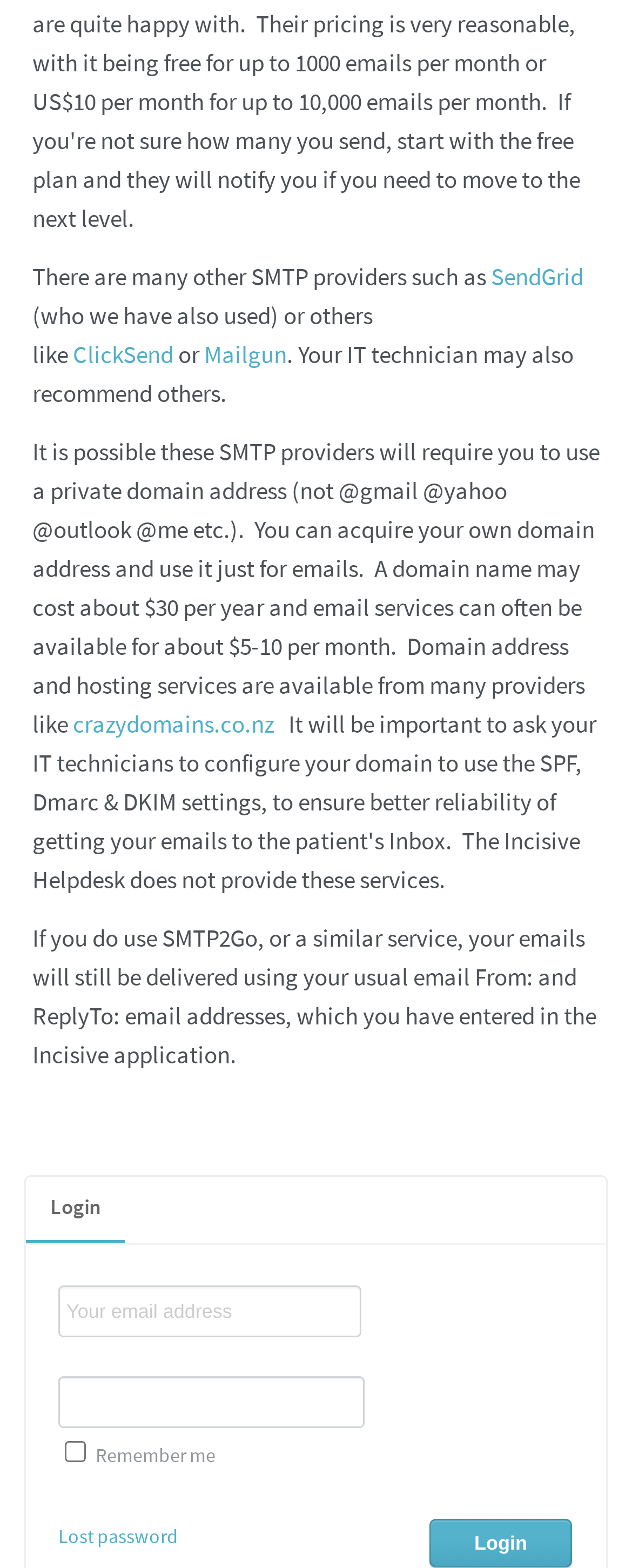Identify the bounding box coordinates of the clickable section necessary to follow the following instruction: "Click Lost password". The coordinates should be presented as four float numbers from 0 to 1, i.e., [left, top, right, bottom].

[0.092, 0.971, 0.282, 0.987]